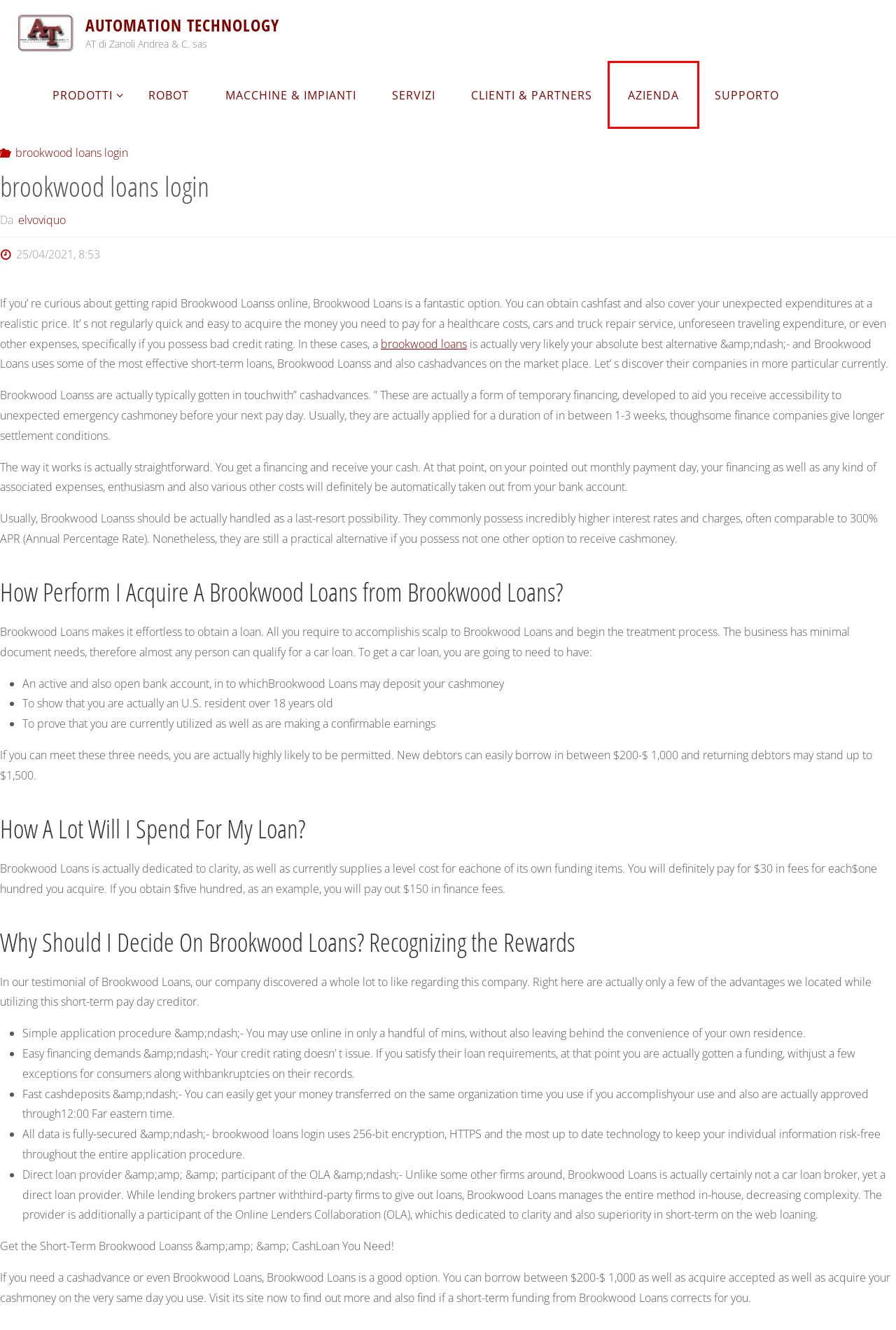Inspect the screenshot of a webpage with a red rectangle bounding box. Identify the webpage description that best corresponds to the new webpage after clicking the element inside the bounding box. Here are the candidates:
A. CLIENTI & PARTNERS – Automation Technology
B. BrookWood Loans Reviews - brookwoodcash.com
C. AZIENDA – Automation Technology
D. Automation Technology – AT di Zanoli Andrea & C. sas
E. MACCHINE & IMPIANTI – Automation Technology
F. elvoviquo – Automation Technology
G. ROBOT – Automation Technology
H. SUPPORTO – Automation Technology

C